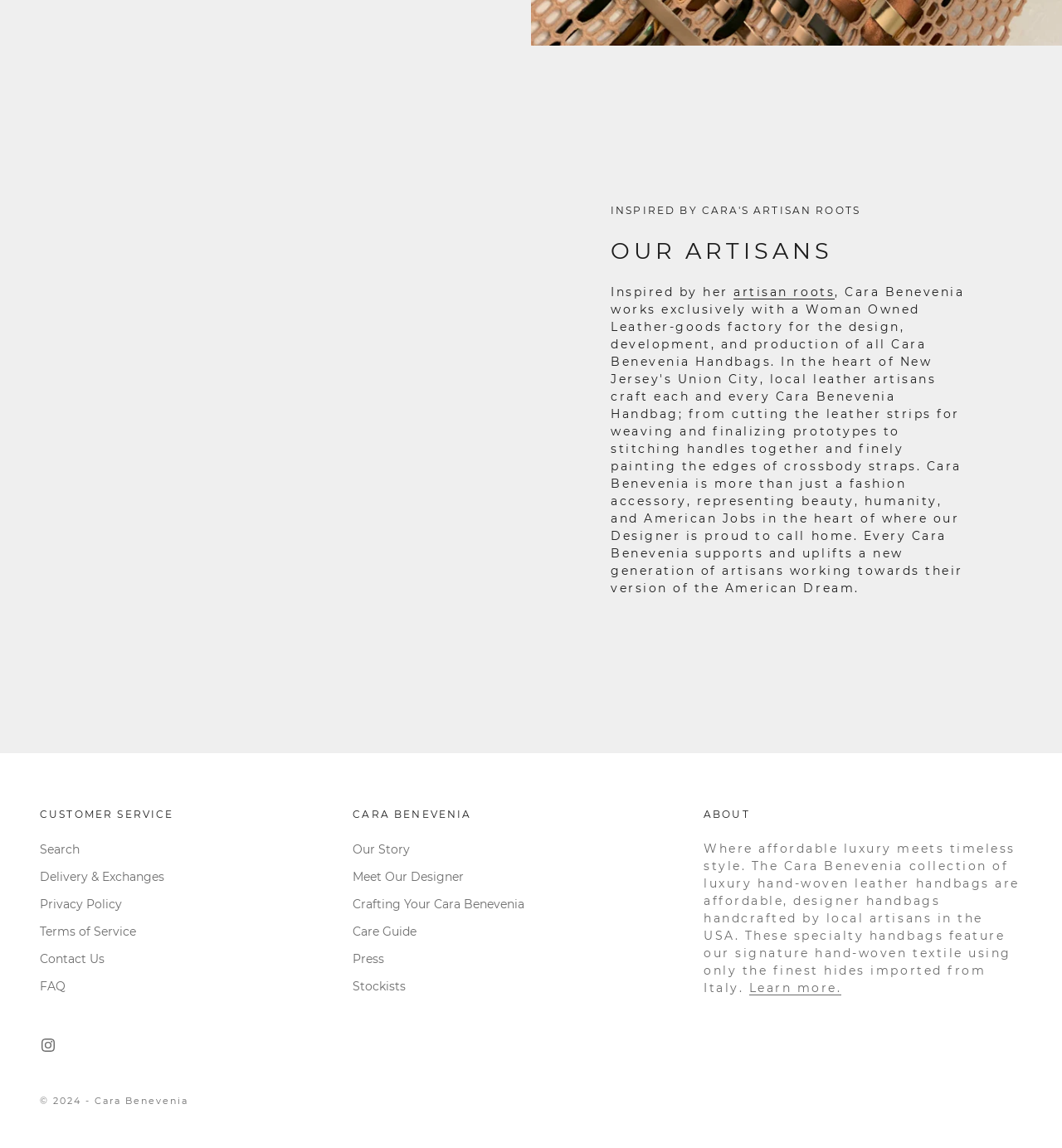Determine the bounding box for the UI element as described: "Delivery & Exchanges". The coordinates should be represented as four float numbers between 0 and 1, formatted as [left, top, right, bottom].

[0.038, 0.757, 0.155, 0.77]